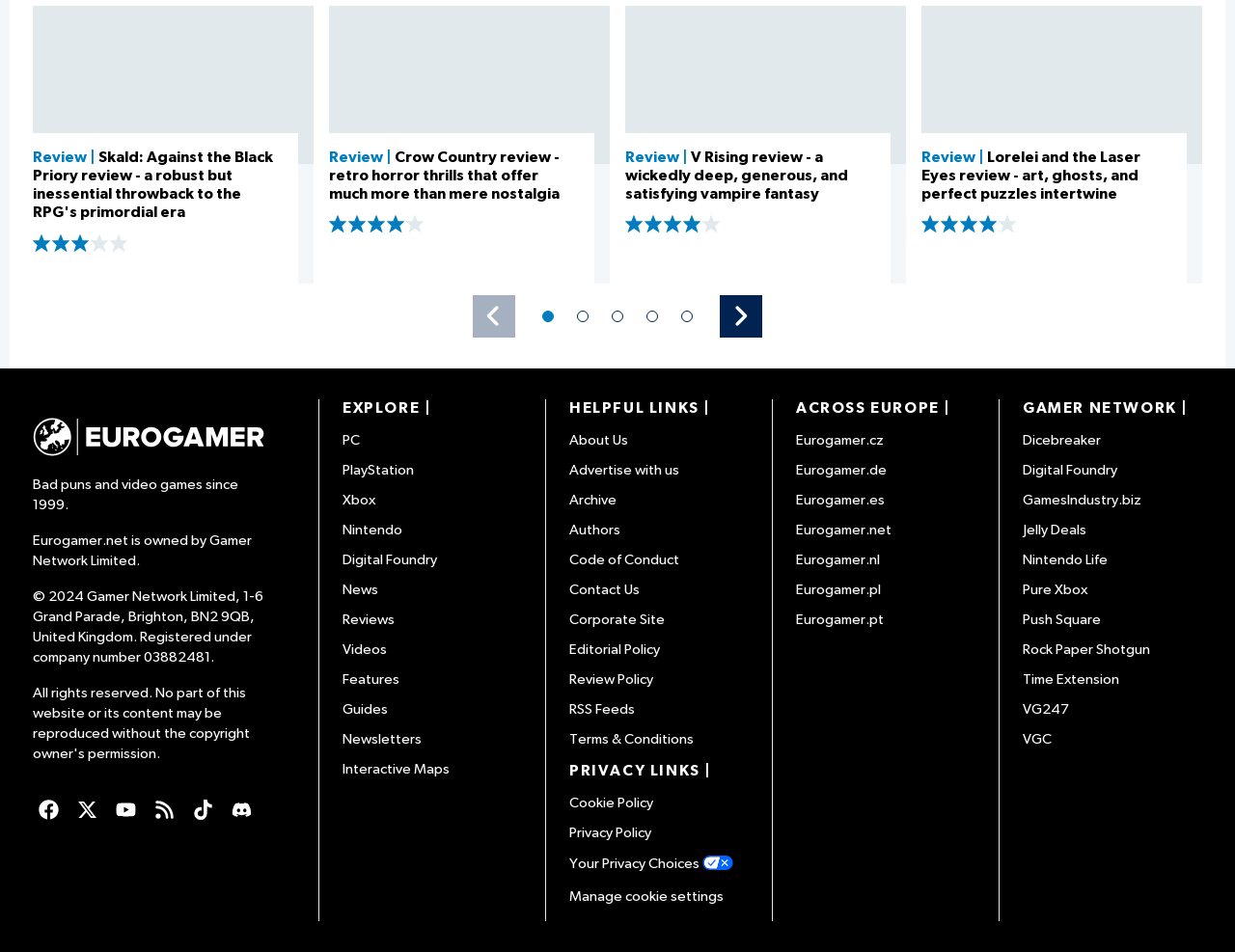Identify the bounding box coordinates necessary to click and complete the given instruction: "View PC page".

[0.277, 0.455, 0.423, 0.47]